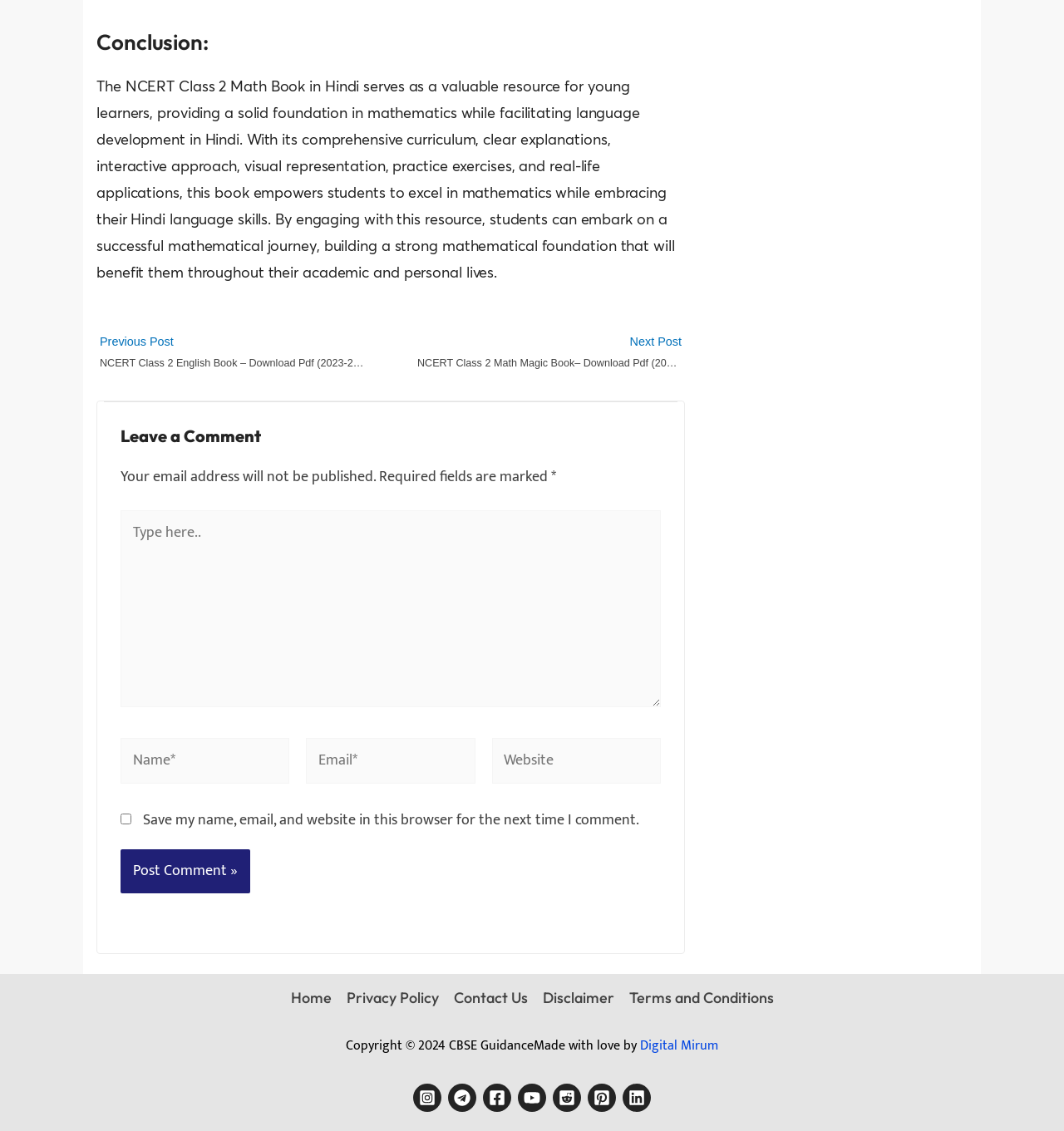Find the bounding box coordinates of the element's region that should be clicked in order to follow the given instruction: "Type a comment in the text box". The coordinates should consist of four float numbers between 0 and 1, i.e., [left, top, right, bottom].

[0.113, 0.451, 0.621, 0.625]